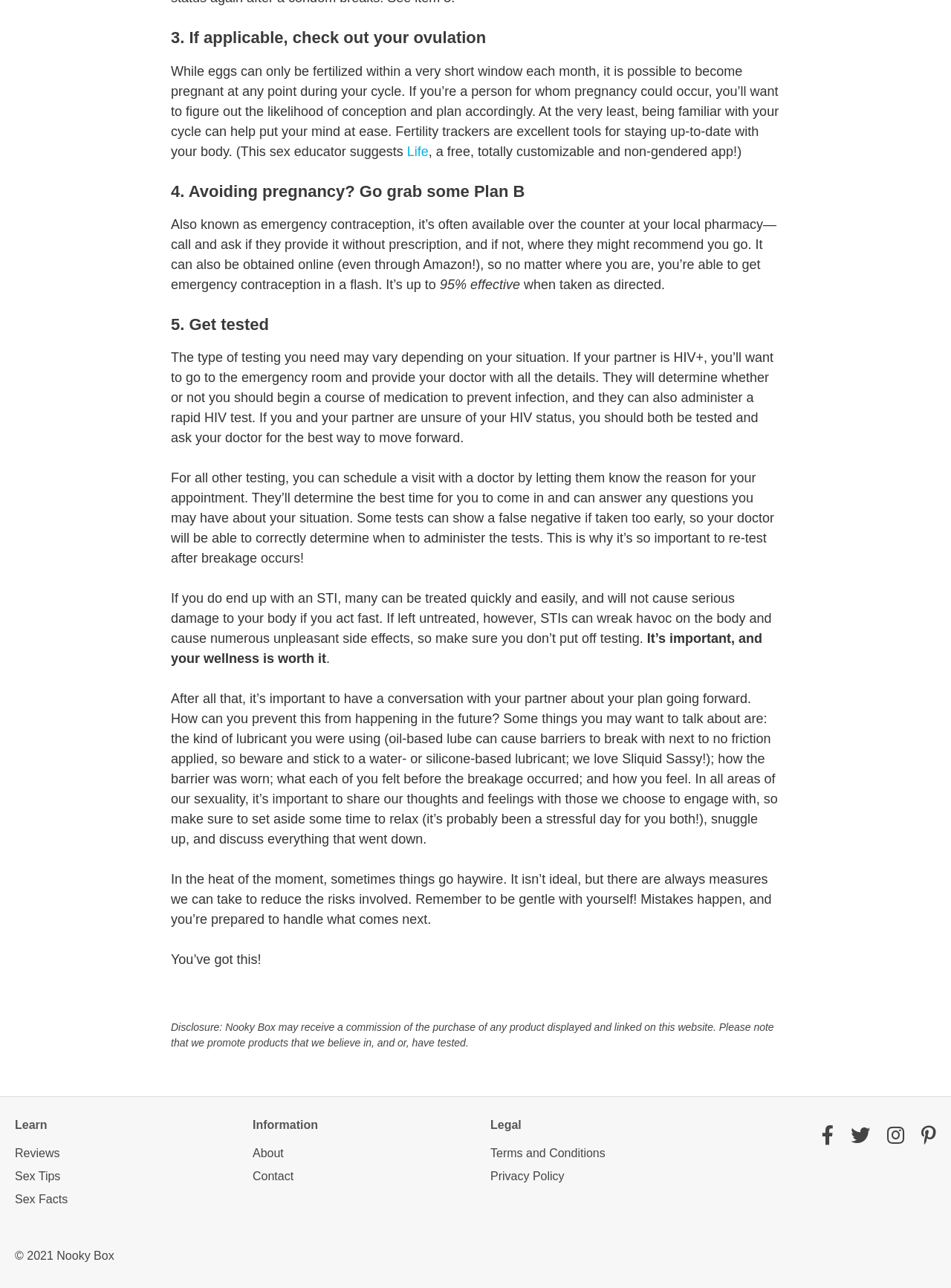Locate the bounding box coordinates of the item that should be clicked to fulfill the instruction: "Read 'Sex Tips'".

[0.016, 0.909, 0.234, 0.926]